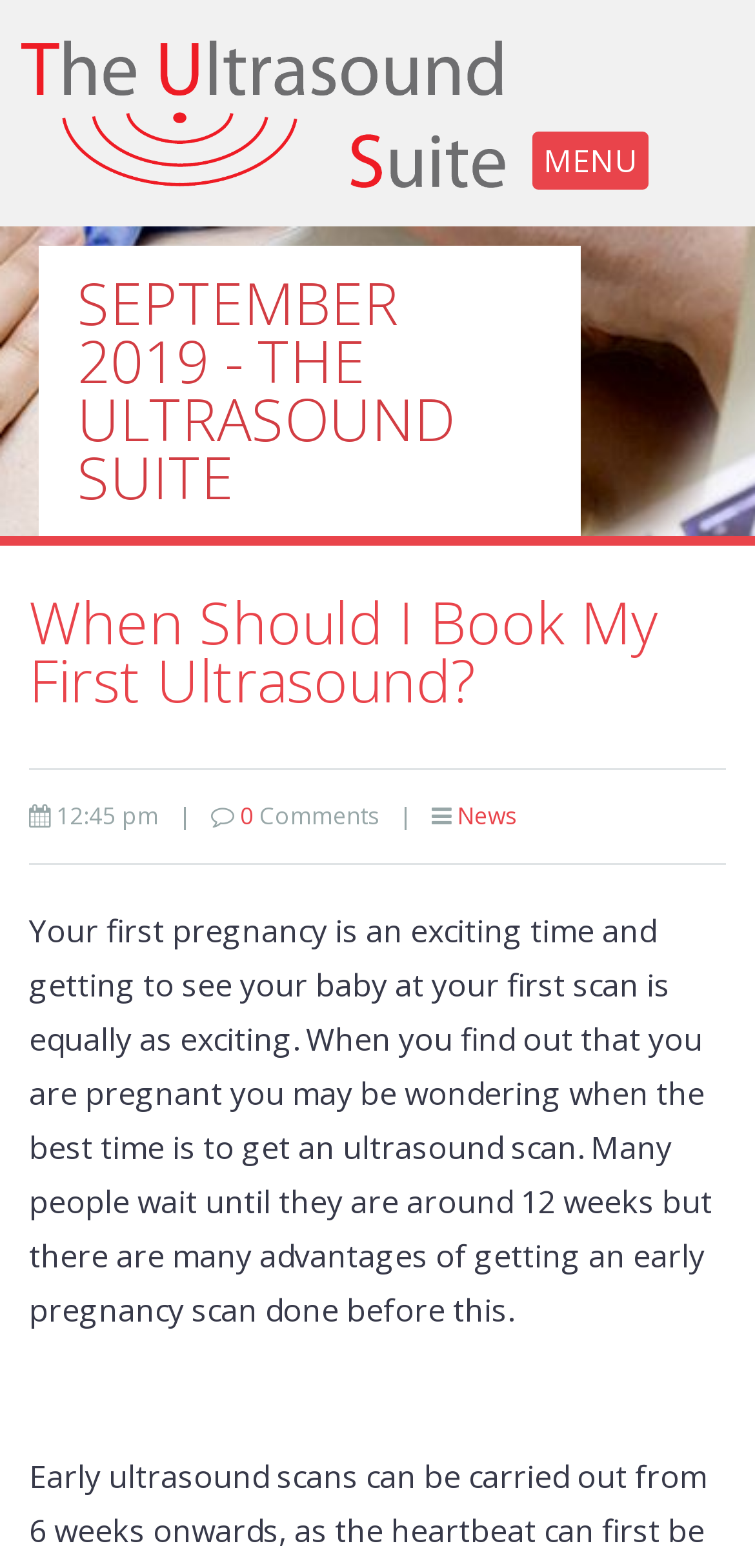Explain the webpage in detail.

The webpage appears to be a blog post or article about ultrasound scans during pregnancy. At the top left of the page, there is a link to "The Ultrasound Suite" accompanied by an image with the same name. To the right of this, there is a "MENU" link. 

Below these elements, there is a large heading that reads "SEPTEMBER 2019 - THE ULTRASOUND SUITE". Underneath this heading, there is another heading that asks "When Should I Book My First Ultrasound?" which is also a link. 

On the left side of the page, there is a section that displays the time "12:45 pm", followed by a vertical line, and then a link to "0" comments. To the right of this, there is another vertical line, and then a link to "News". 

The main content of the page is a block of text that discusses the advantages of getting an early pregnancy scan done before 12 weeks. The text is positioned below the headings and links, and takes up most of the page.